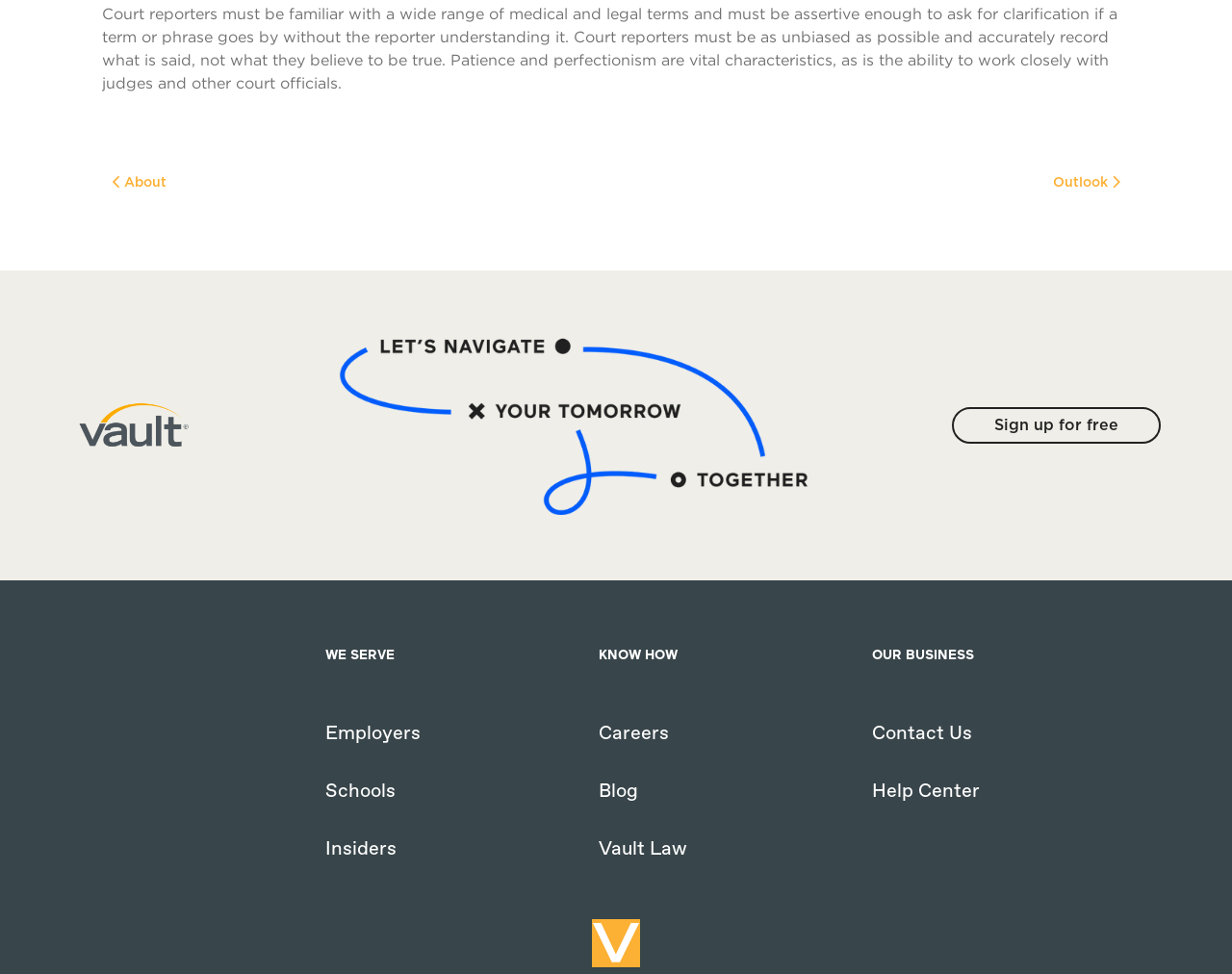Highlight the bounding box coordinates of the region I should click on to meet the following instruction: "Click the 'Employers' link".

[0.255, 0.744, 0.48, 0.763]